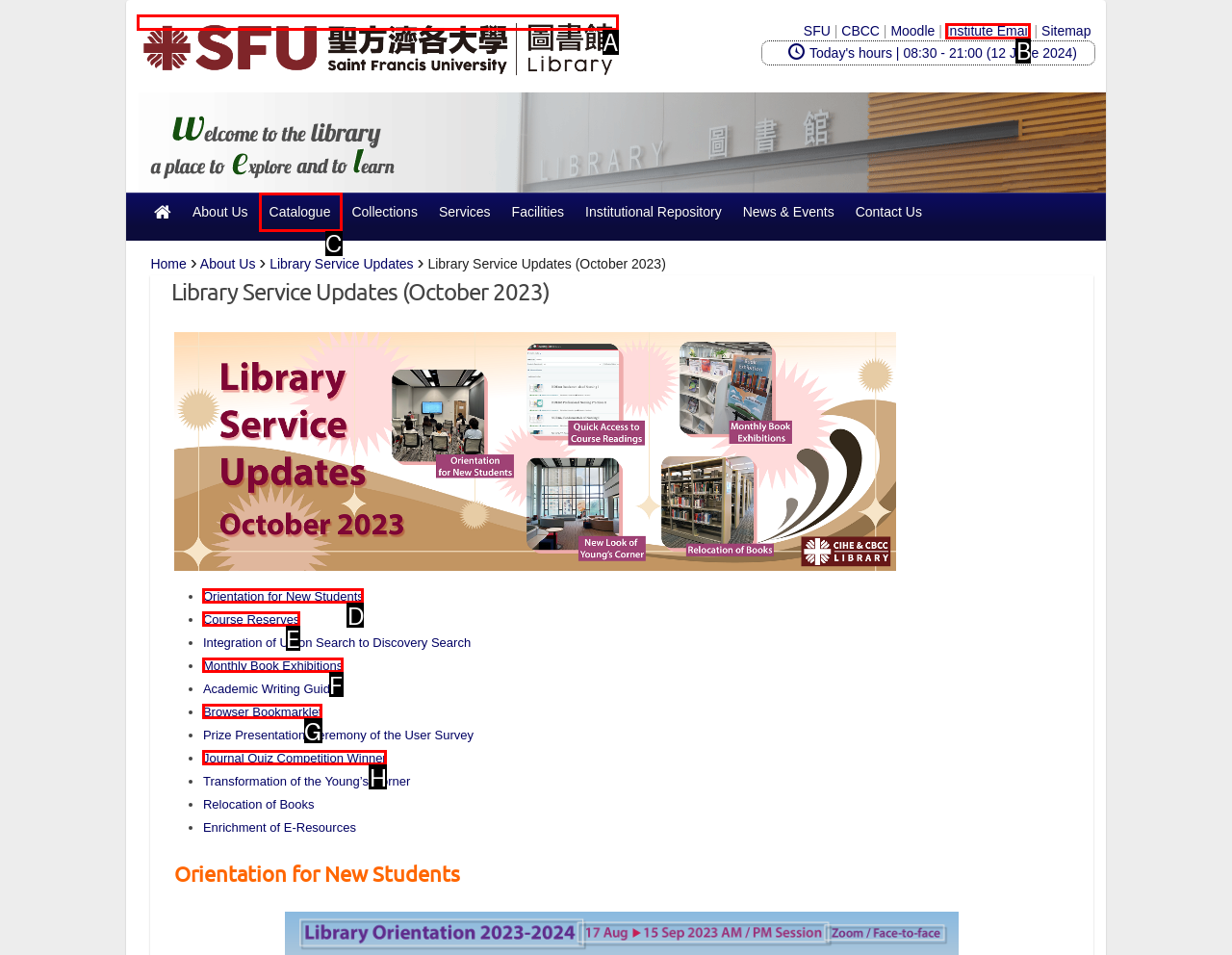Find the HTML element that matches the description: Monthly Book Exhibitions
Respond with the corresponding letter from the choices provided.

F